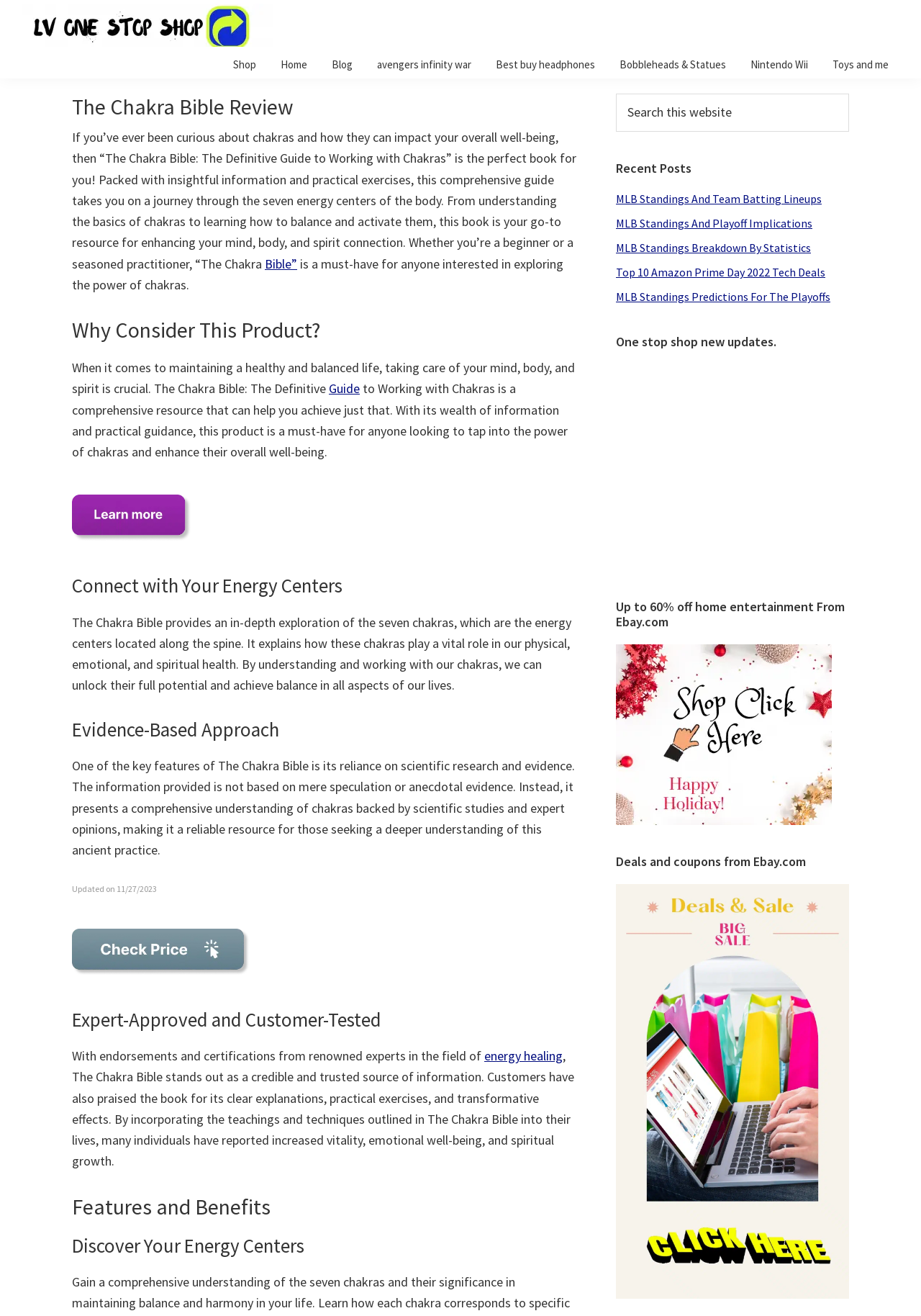Pinpoint the bounding box coordinates of the element you need to click to execute the following instruction: "Read the recent post MLB Standings And Team Batting Lineups". The bounding box should be represented by four float numbers between 0 and 1, in the format [left, top, right, bottom].

[0.669, 0.183, 0.892, 0.194]